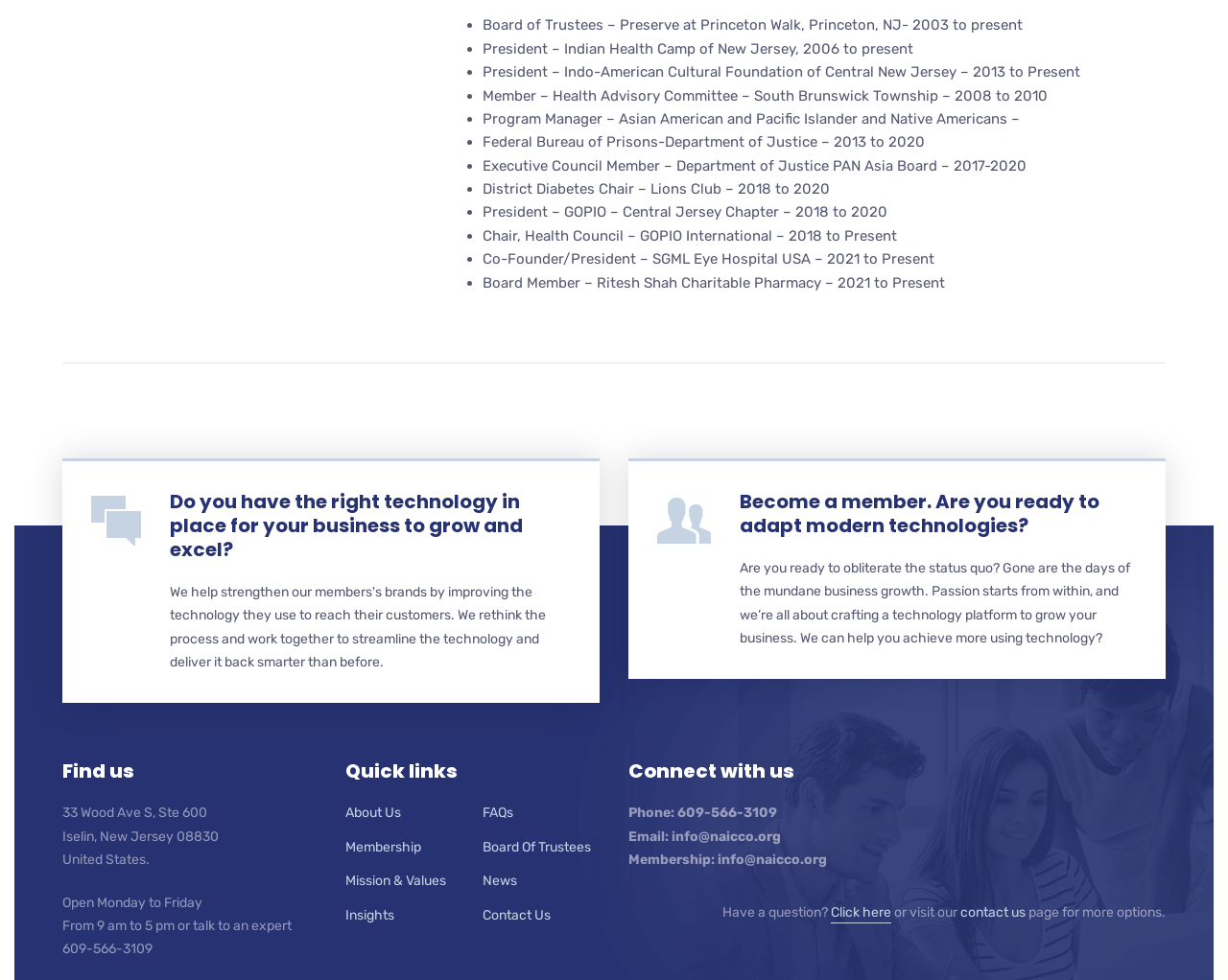Please identify the coordinates of the bounding box for the clickable region that will accomplish this instruction: "Find us on the map".

[0.051, 0.776, 0.258, 0.799]